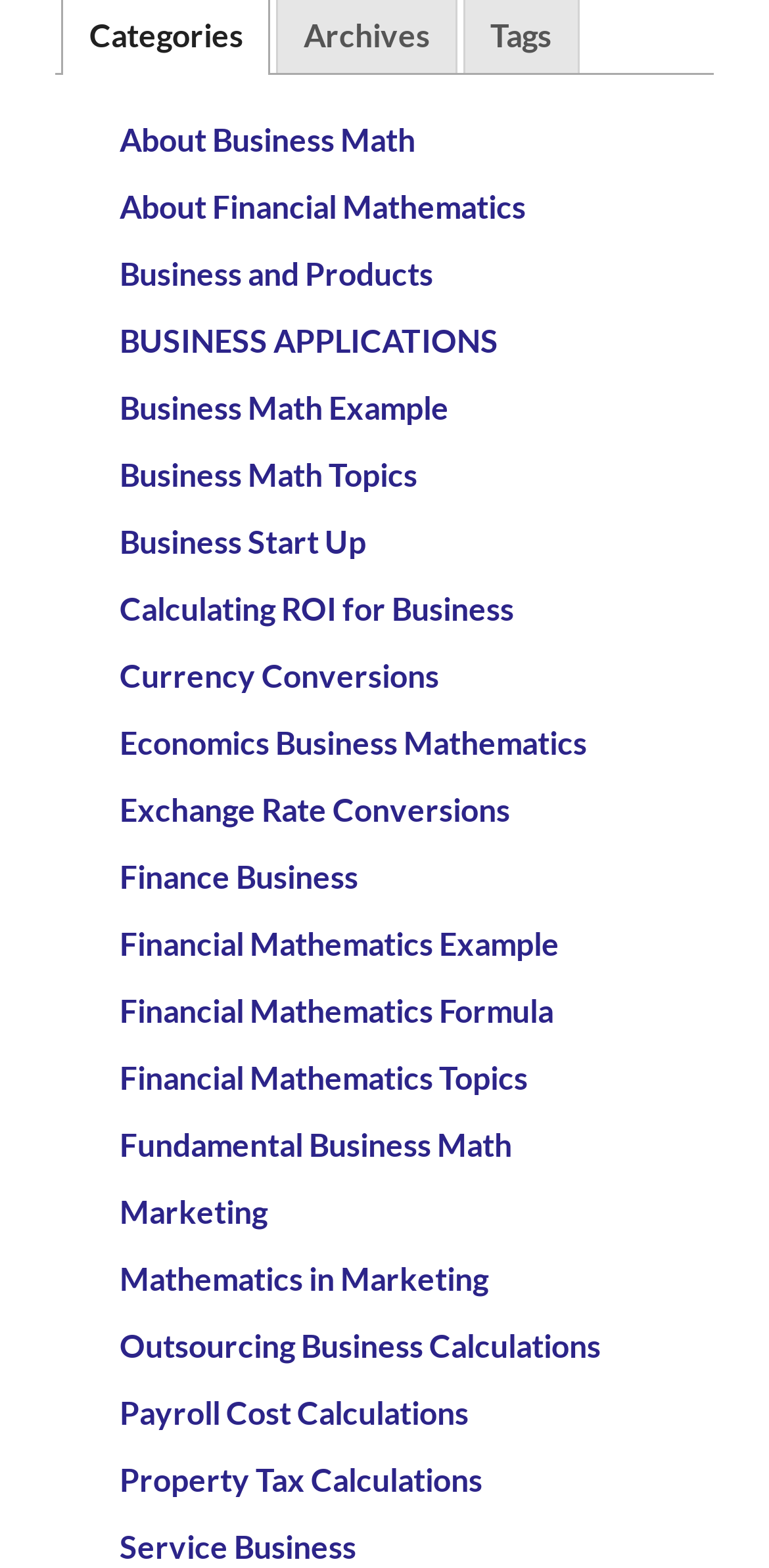Answer the following inquiry with a single word or phrase:
What is the topic of the link at the bottom of the webpage?

Service Business